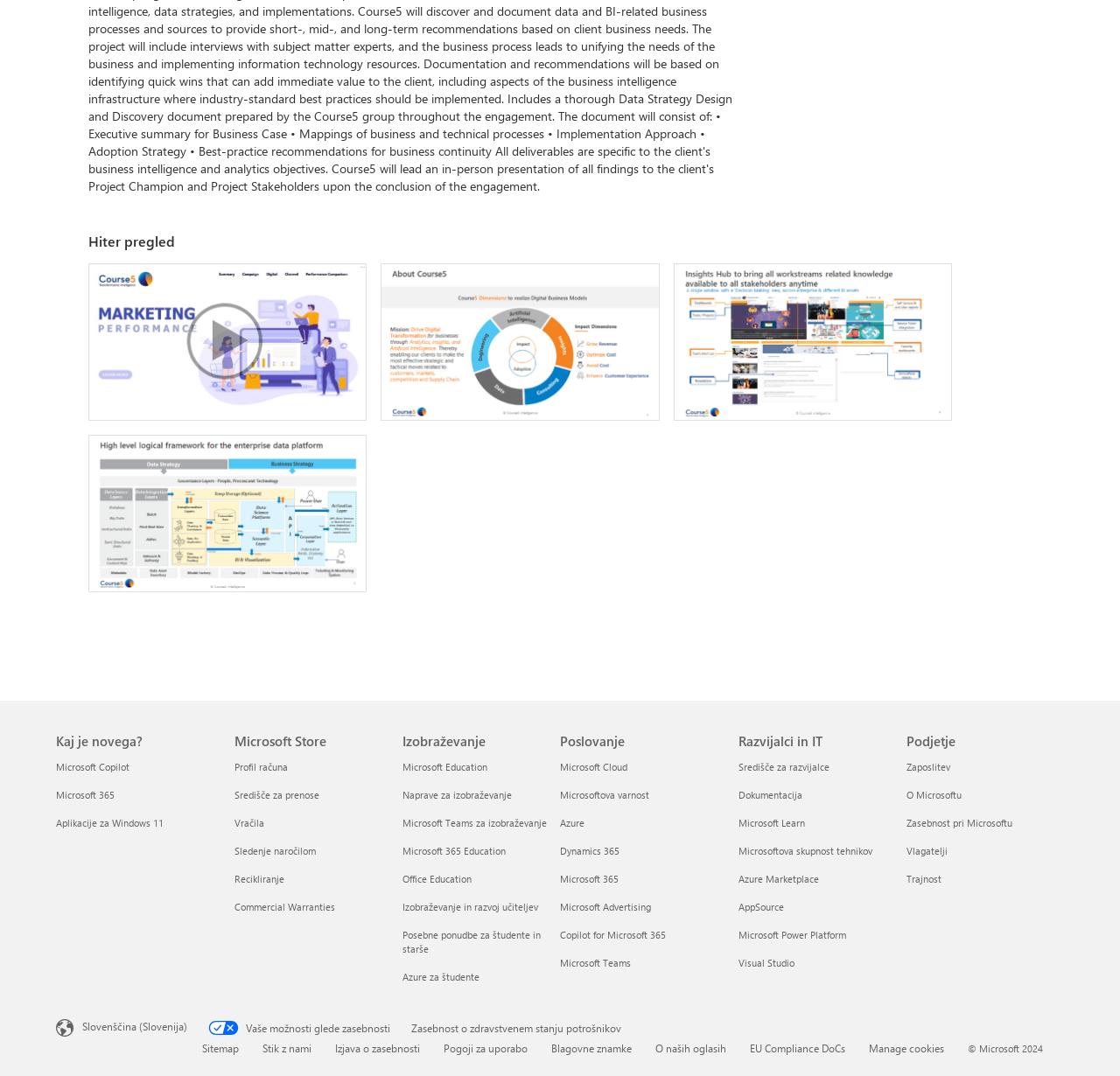Locate the bounding box coordinates for the element described below: "Središče za razvijalce". The coordinates must be four float values between 0 and 1, formatted as [left, top, right, bottom].

[0.659, 0.707, 0.741, 0.719]